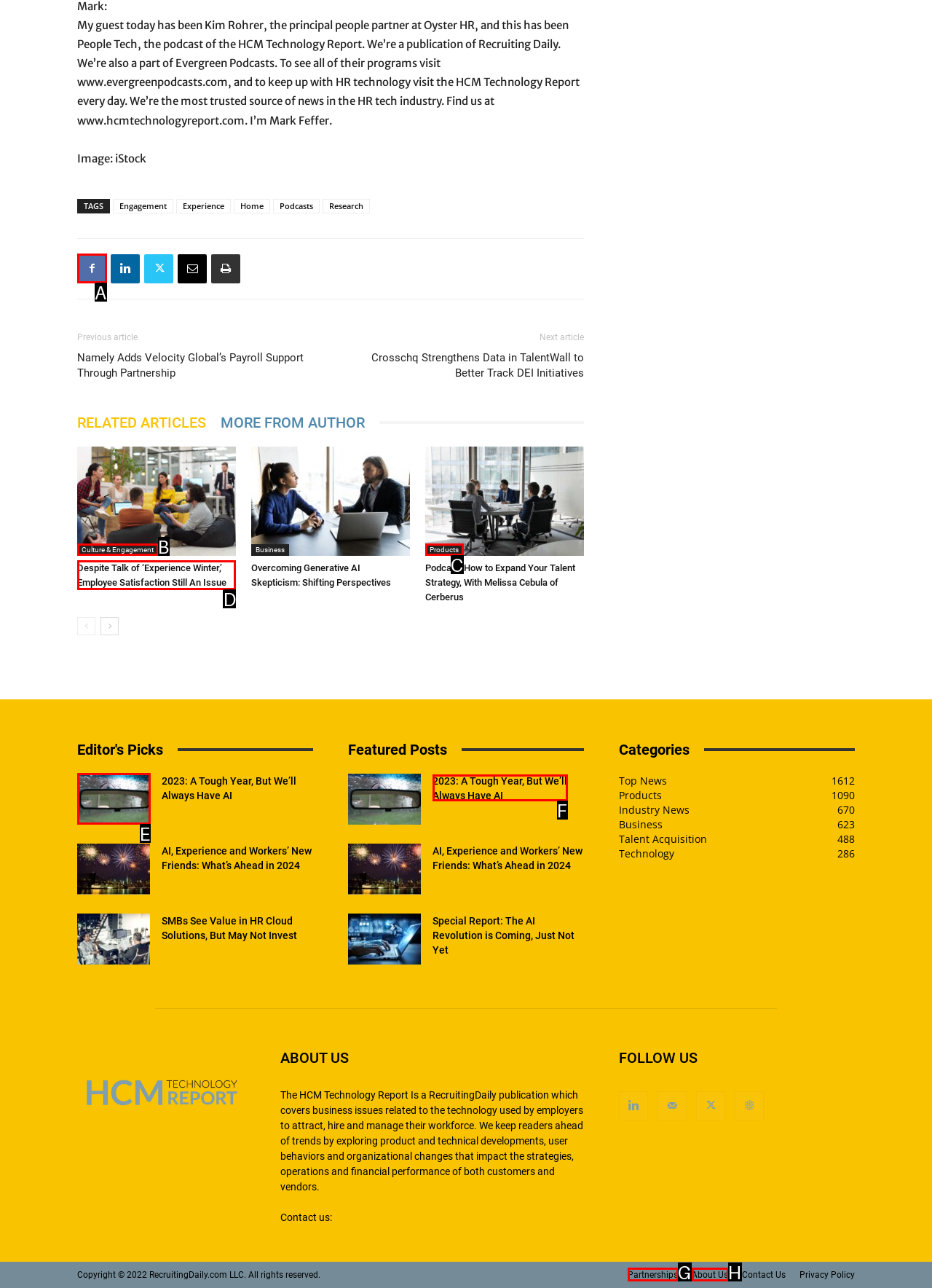Choose the letter of the option that needs to be clicked to perform the task: Read the 'Despite Talk of ‘Experience Winter,’ Employee Satisfaction Still An Issue' article. Answer with the letter.

D